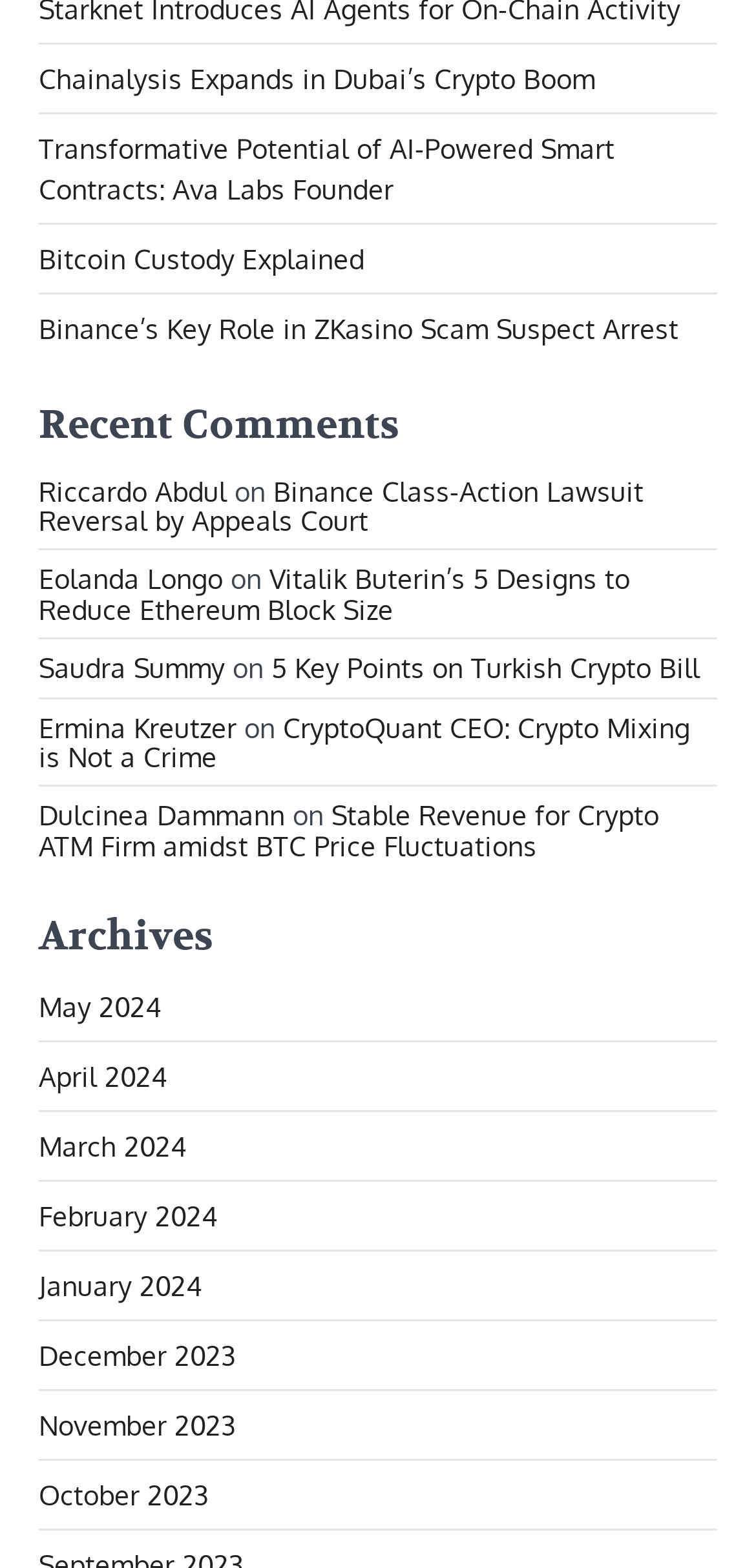Please respond in a single word or phrase: 
What is the latest month listed in the Archives section?

May 2024